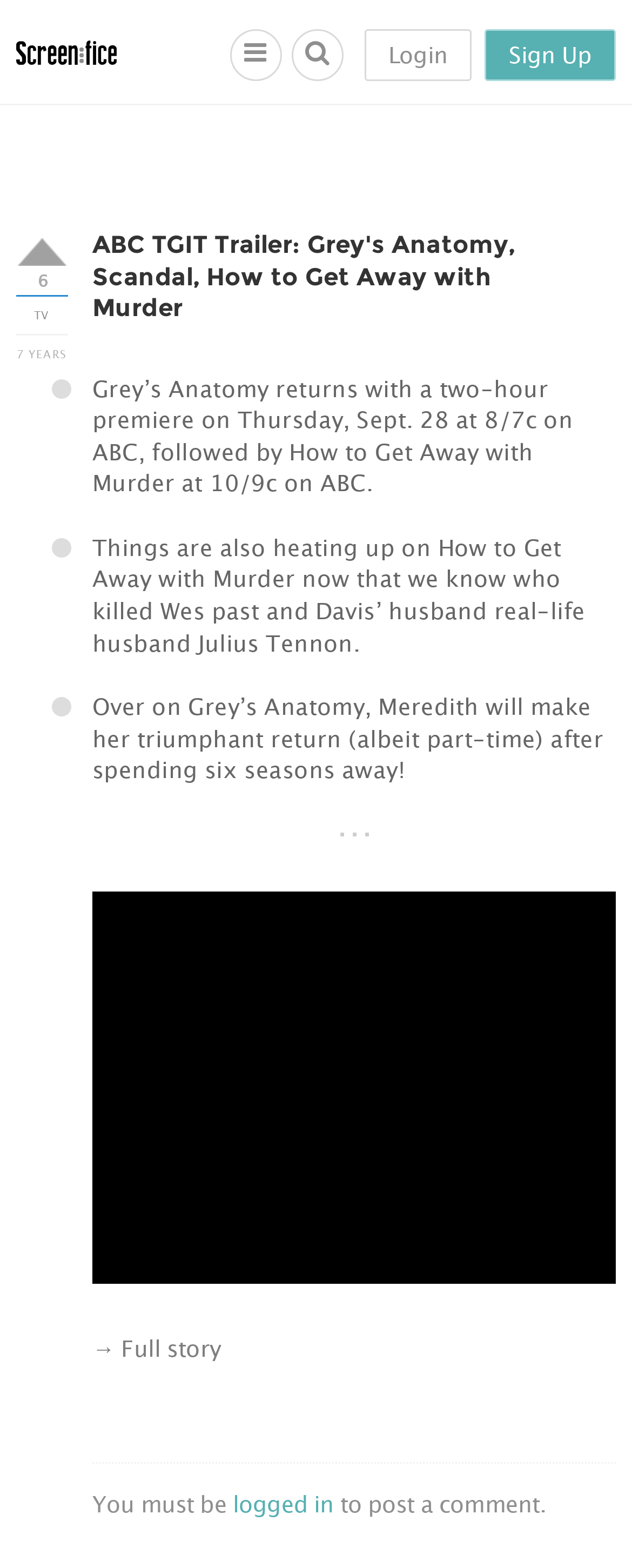Extract the bounding box coordinates for the HTML element that matches this description: "Login". The coordinates should be four float numbers between 0 and 1, i.e., [left, top, right, bottom].

[0.576, 0.019, 0.747, 0.052]